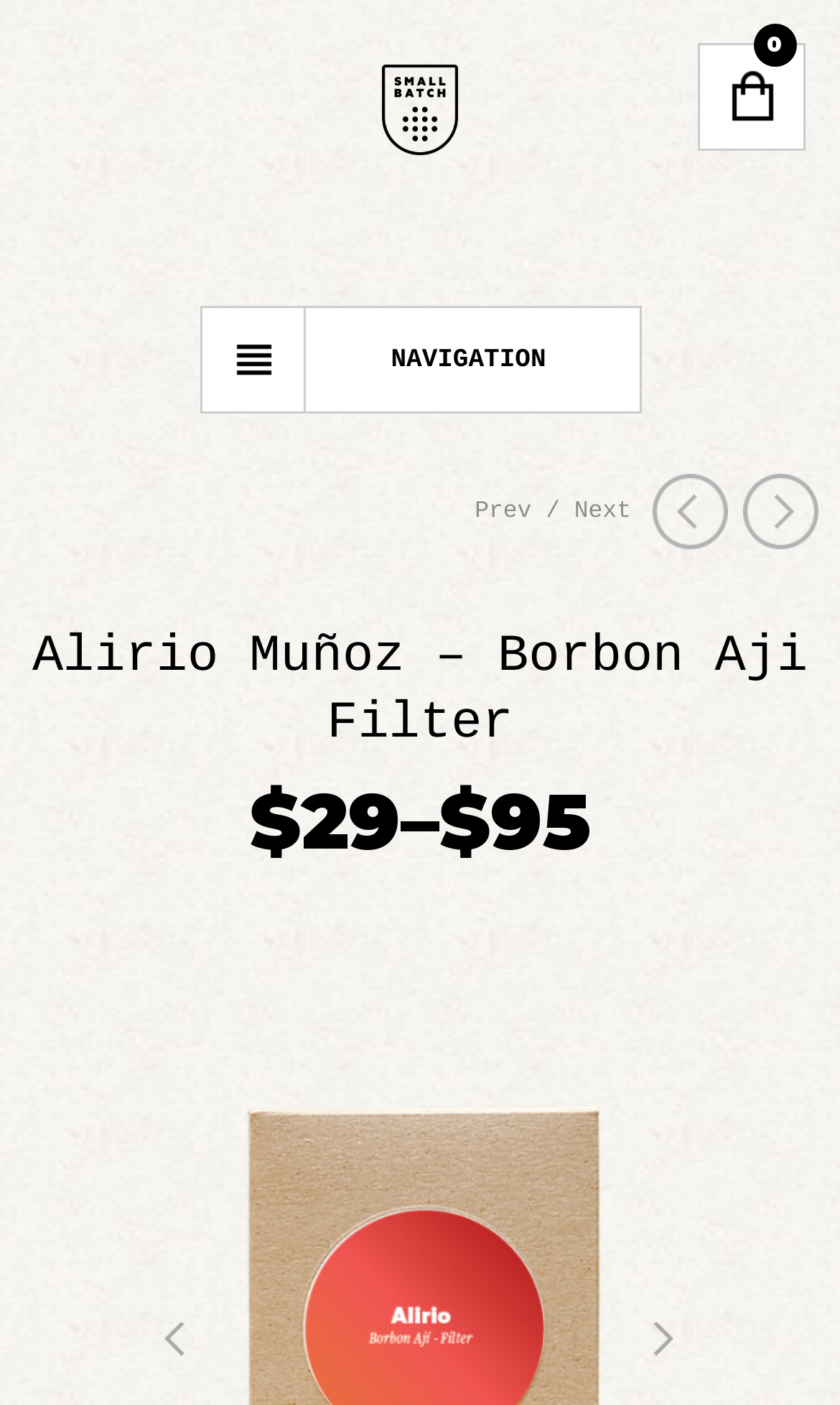What is the navigation section title?
Please provide a detailed answer to the question.

The webpage has a navigation section, and the title of this section is 'NAVIGATION', which is a static text element on the webpage.